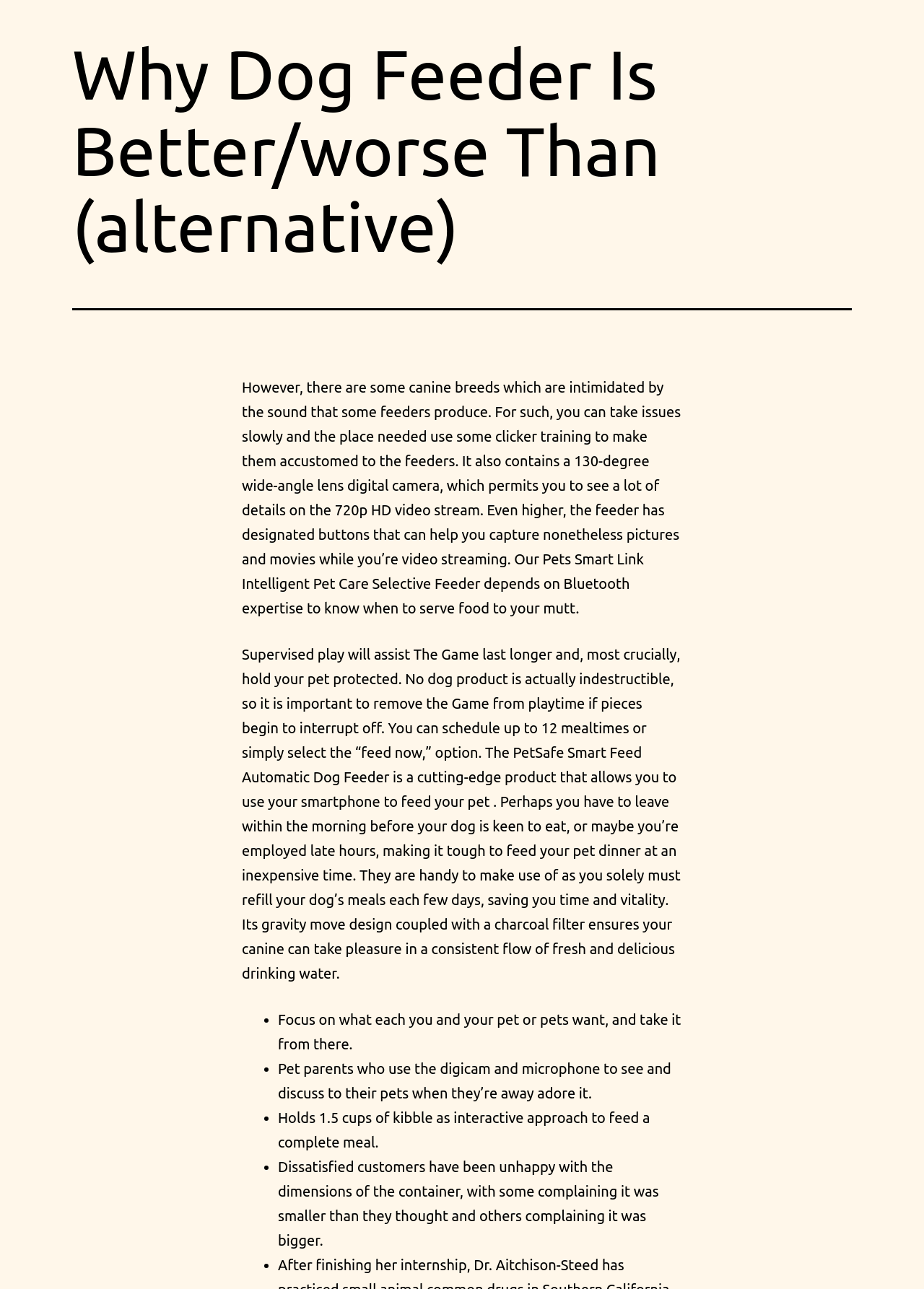What is the benefit of supervised play?
Based on the screenshot, answer the question with a single word or phrase.

To keep your pet safe